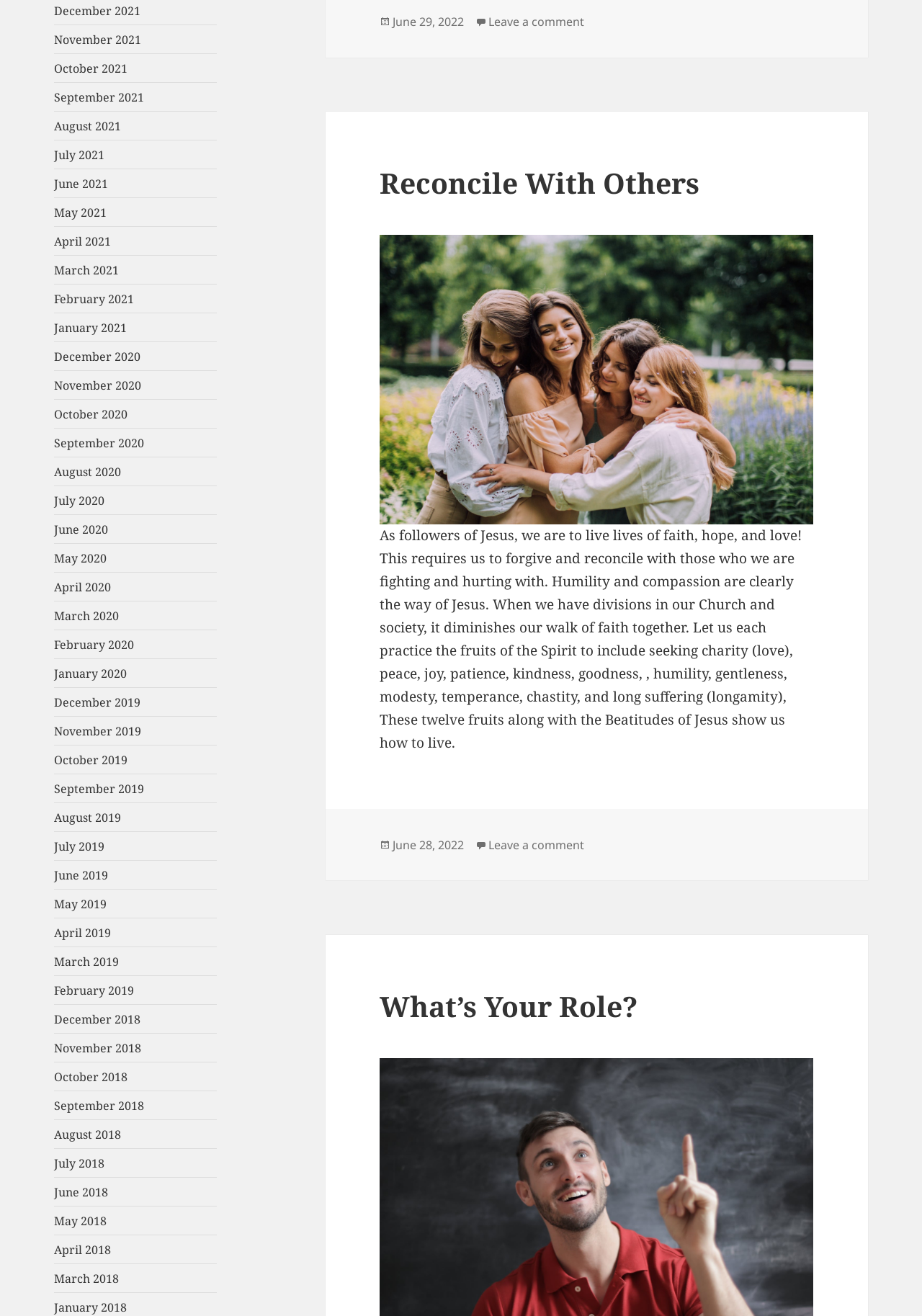Could you indicate the bounding box coordinates of the region to click in order to complete this instruction: "Leave a comment on All Are God’s Beloved Children".

[0.53, 0.011, 0.634, 0.023]